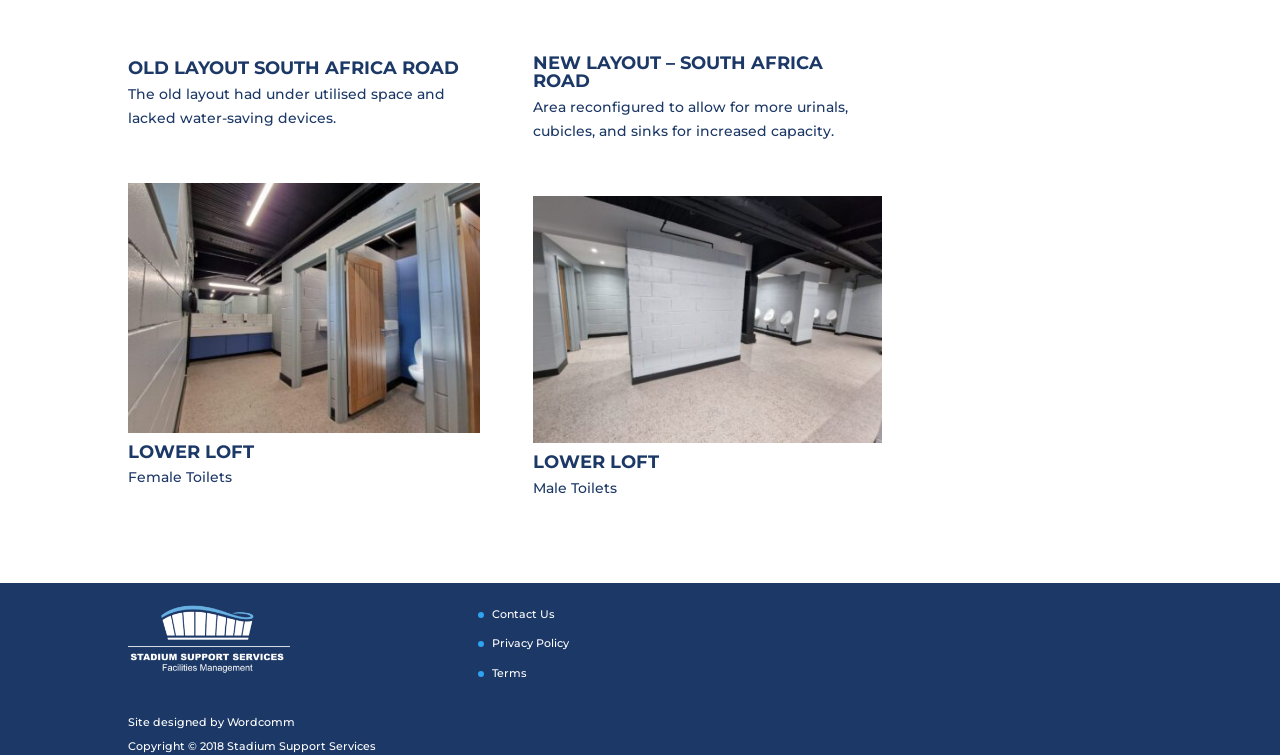Please determine the bounding box coordinates of the element to click on in order to accomplish the following task: "Click the link to NEW LAYOUT – SOUTH AFRICA ROAD". Ensure the coordinates are four float numbers ranging from 0 to 1, i.e., [left, top, right, bottom].

[0.416, 0.072, 0.689, 0.12]